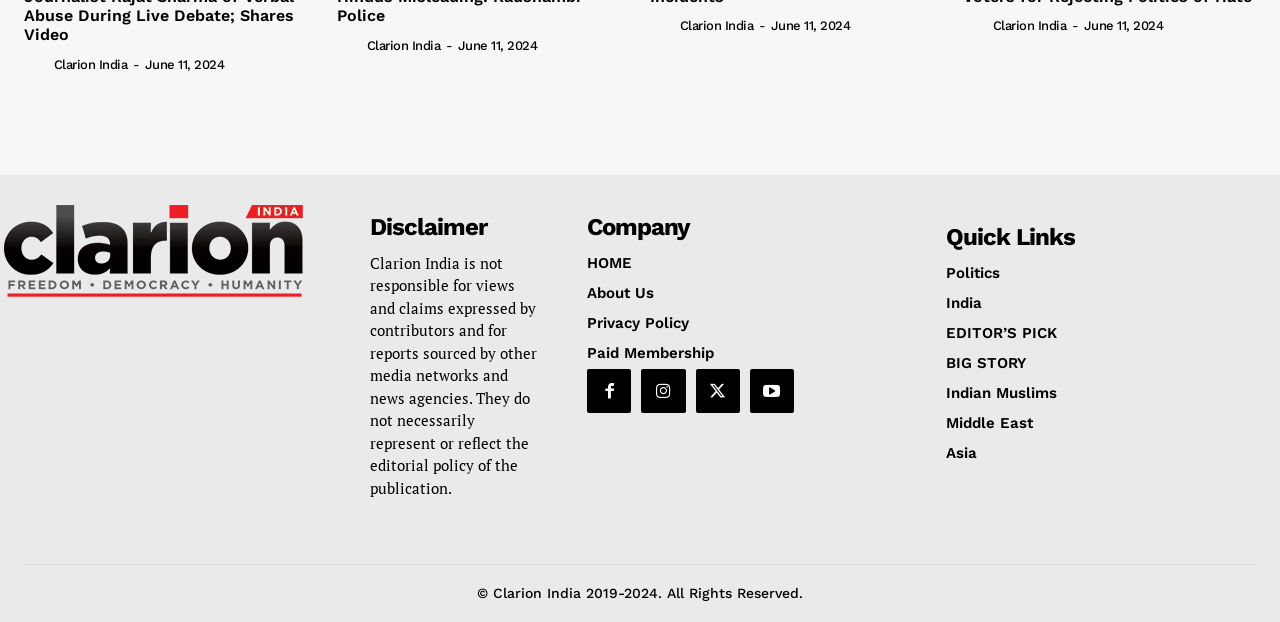Respond with a single word or phrase to the following question:
What is the date of the articles?

June 11, 2024